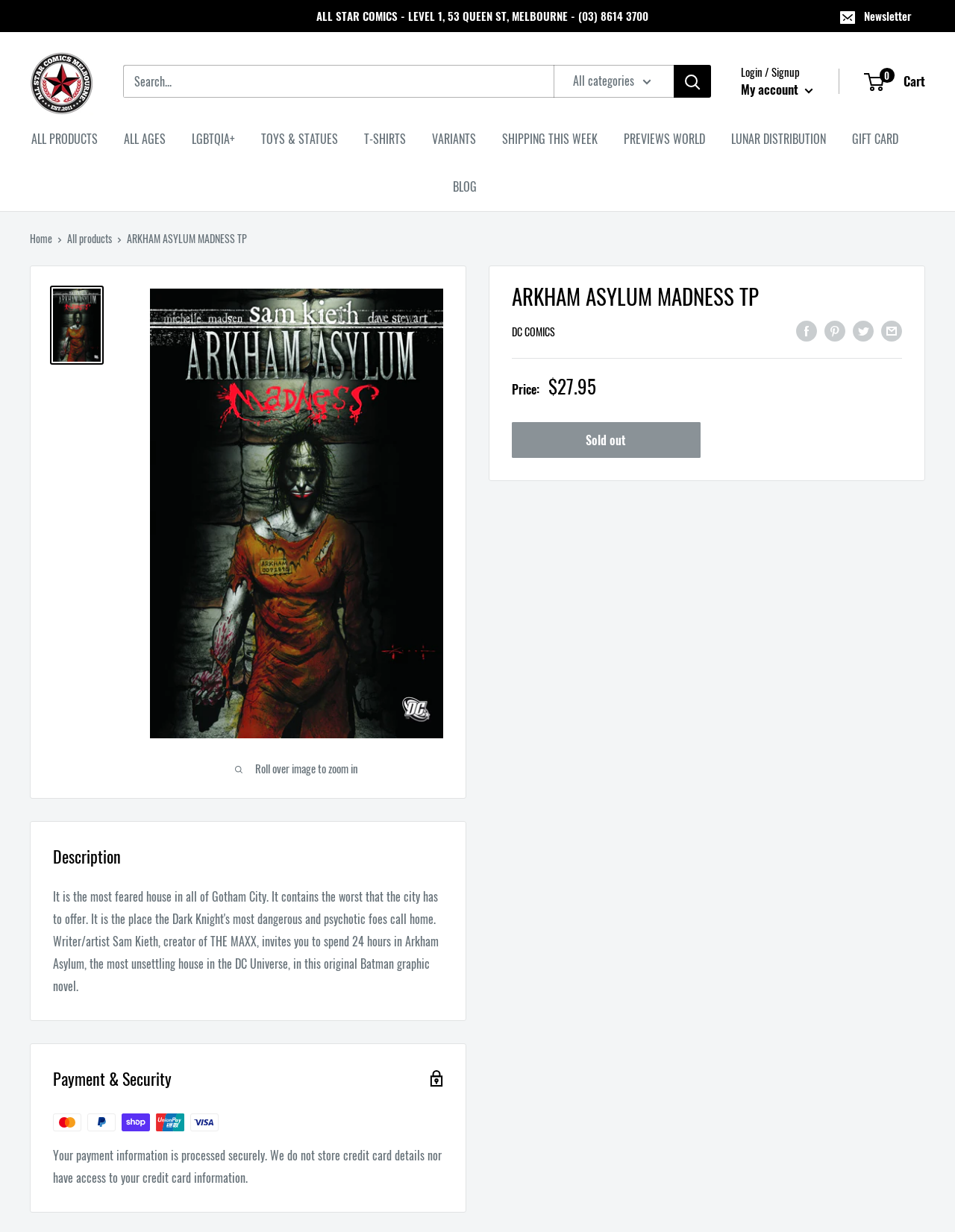Detail the features and information presented on the webpage.

This webpage appears to be a product page for "ARKHAM ASYLUM MADNESS TP" on an online comic book store, All Star Comics. At the top of the page, there is a navigation menu with links to various categories, including "ALL PRODUCTS", "ALL AGES", "LGBTQIA+", and more. Below the navigation menu, there is a breadcrumb trail showing the path from the home page to the current product page.

On the left side of the page, there is a large image of the product, with a smaller thumbnail image above it. To the right of the images, there is a heading with the product title, followed by a link to the publisher, "DC COMICS". Below the publisher link, there are social media sharing links, including Facebook, Pinterest, Twitter, and email.

Further down the page, there is a table with product details, including the price, "$27.95". Below the table, there is a "Sold out" button, indicating that the product is currently unavailable. 

The page also features a description section, which is headed by a "Description" heading. Additionally, there is a "Payment & Security" section, which displays various payment method logos, including Mastercard, PayPal, Shop Pay, Union Pay, and Visa, along with a statement assuring customers that their payment information is processed securely.

At the top right corner of the page, there is a search bar with a dropdown menu for selecting categories. Next to the search bar, there is a "Login / Signup" link, and a "Cart" link with a count of "0" items. Above the search bar, there is a link to the store's newsletter and a link to the store's main page, "ALL STAR COMICS".